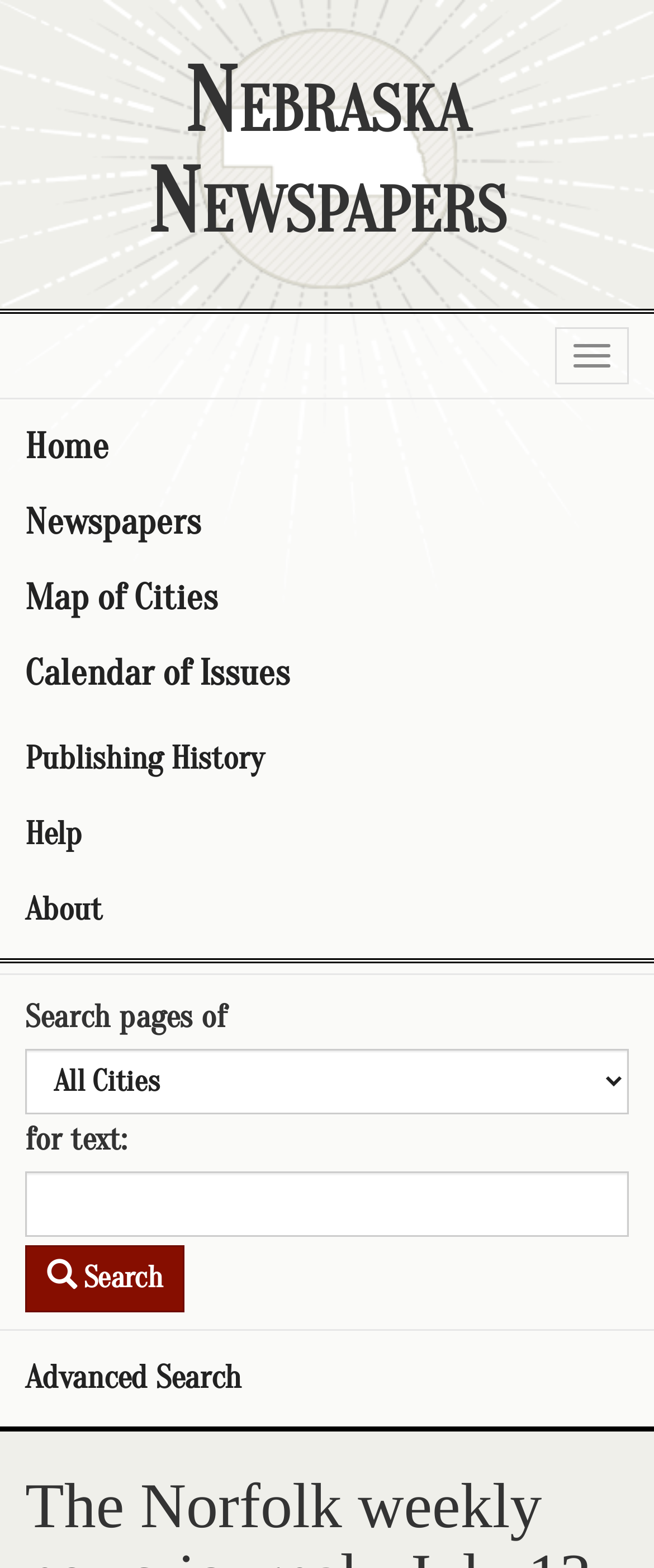Locate the bounding box coordinates of the area you need to click to fulfill this instruction: 'Click on the Search button'. The coordinates must be in the form of four float numbers ranging from 0 to 1: [left, top, right, bottom].

[0.038, 0.794, 0.282, 0.837]